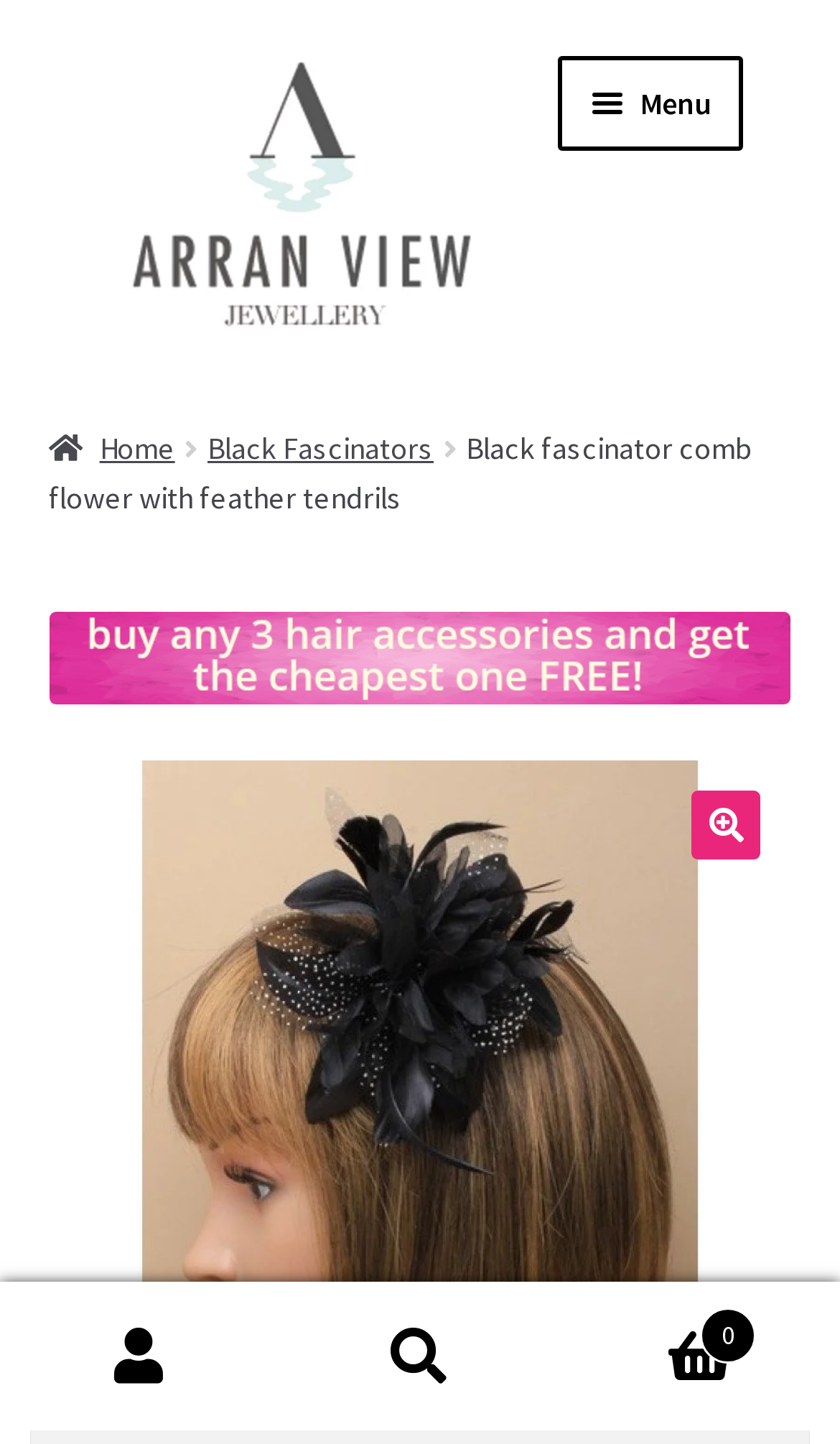Based on the image, give a detailed response to the question: What is the promotion offered on this webpage?

I found the promotion by examining the link element with the text 'buy 3 get cheapest for free' which is located in the breadcrumbs section. This suggests that the website is offering a discount for customers who purchase three items.